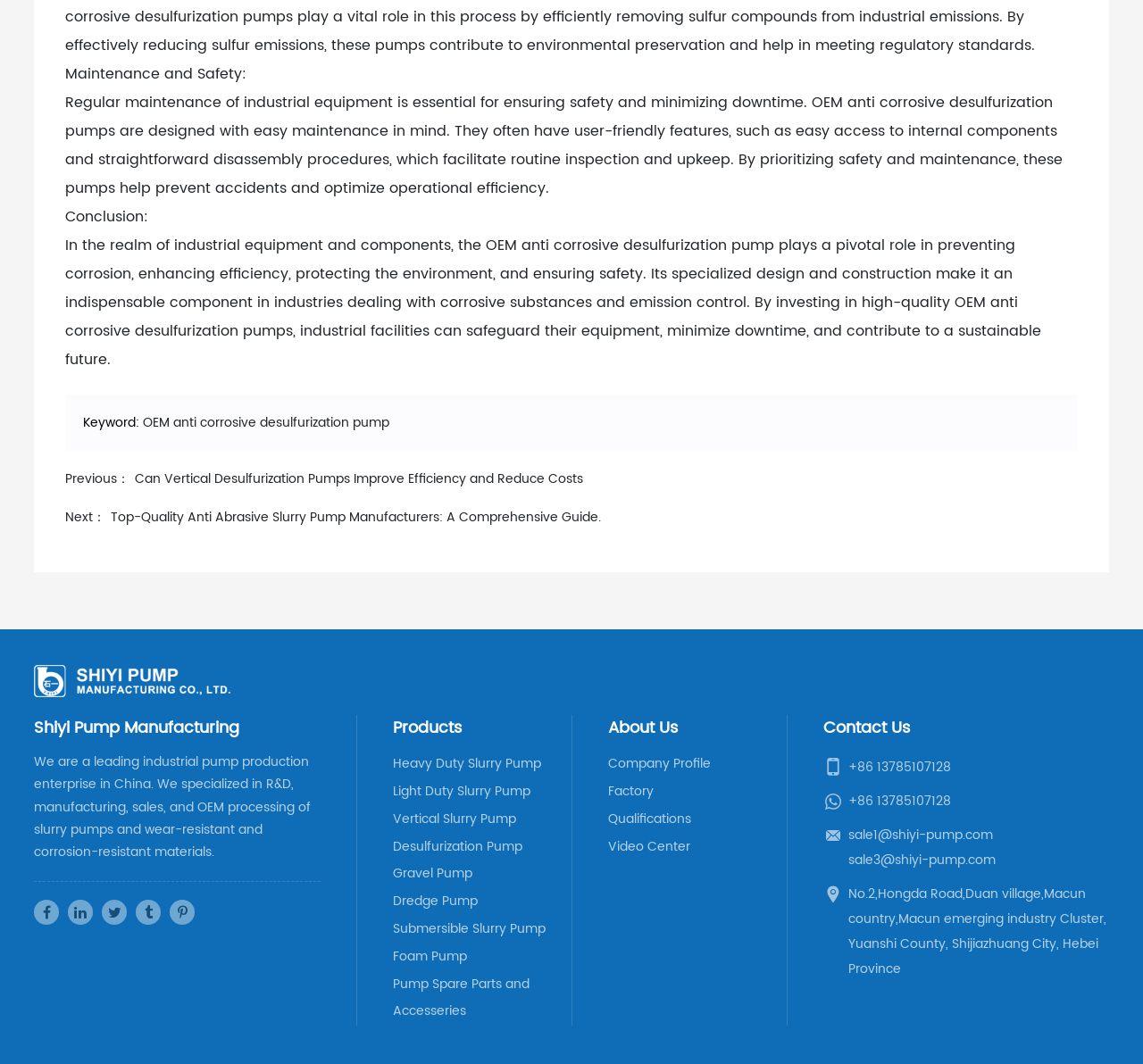How can I contact the company?
Kindly offer a comprehensive and detailed response to the question.

The webpage provides contact information, including phone numbers and email addresses, which can be used to reach out to the company. The phone numbers and email addresses are listed in the 'Contact Us' section.